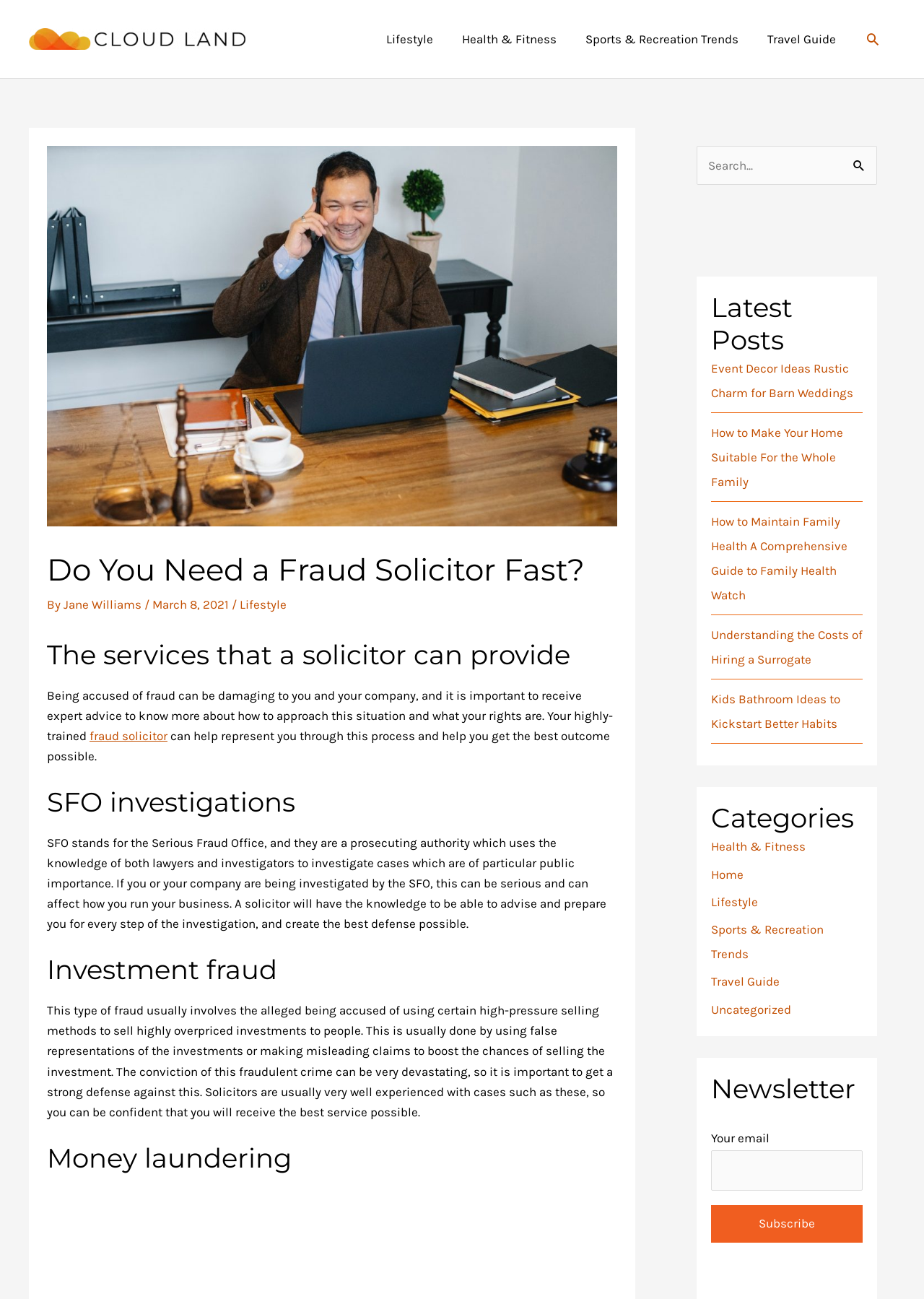Determine the bounding box coordinates for the clickable element required to fulfill the instruction: "View Conforming to Corporate Governance in a cloudy technology world". Provide the coordinates as four float numbers between 0 and 1, i.e., [left, top, right, bottom].

None